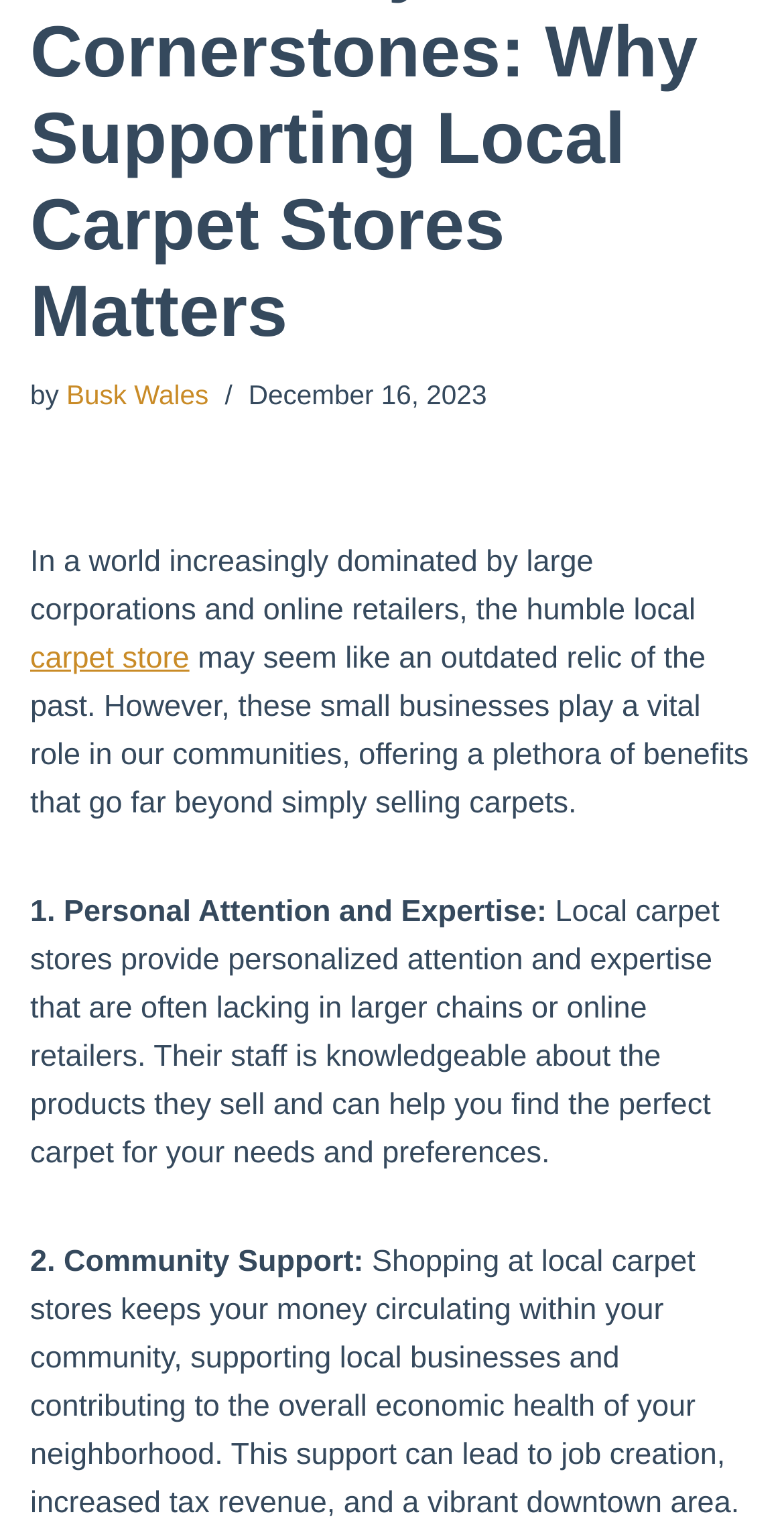Based on the element description "carpet store", predict the bounding box coordinates of the UI element.

[0.038, 0.417, 0.242, 0.44]